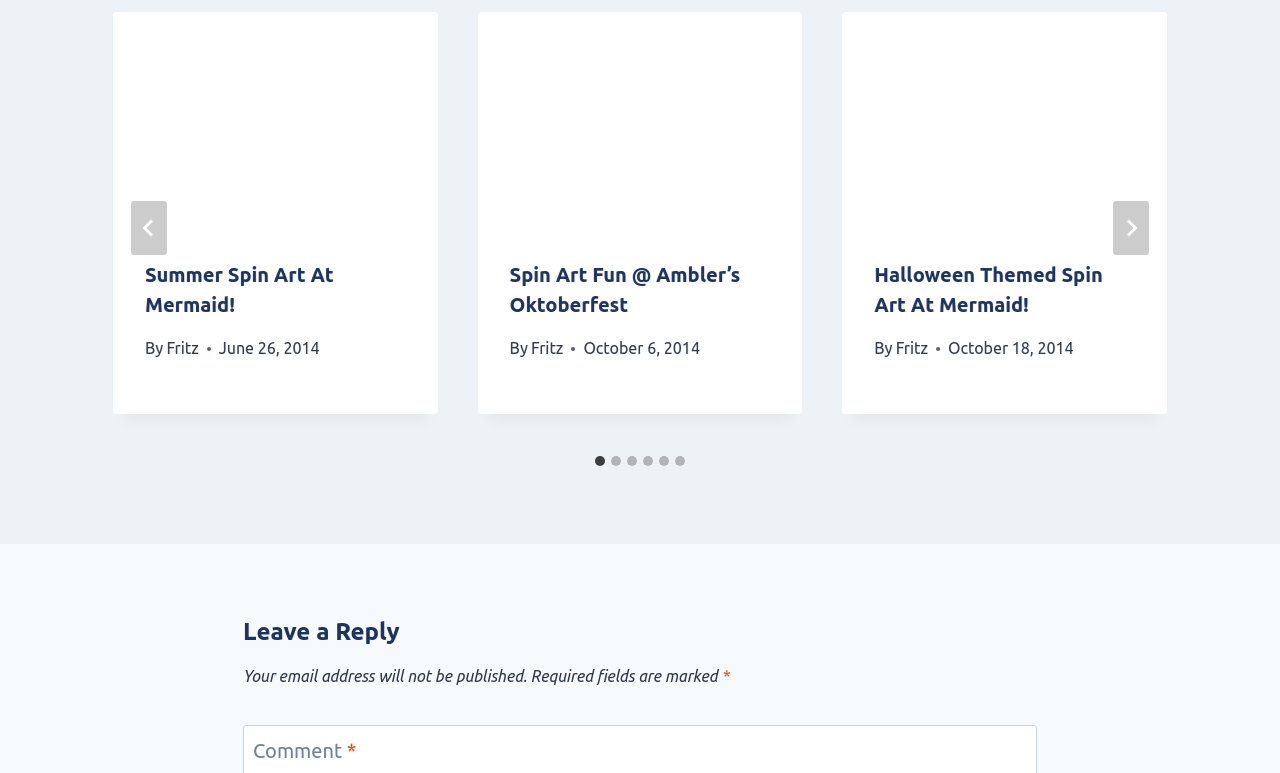Pinpoint the bounding box coordinates of the clickable area necessary to execute the following instruction: "Read the first article". The coordinates should be given as four float numbers between 0 and 1, namely [left, top, right, bottom].

[0.088, 0.015, 0.342, 0.535]